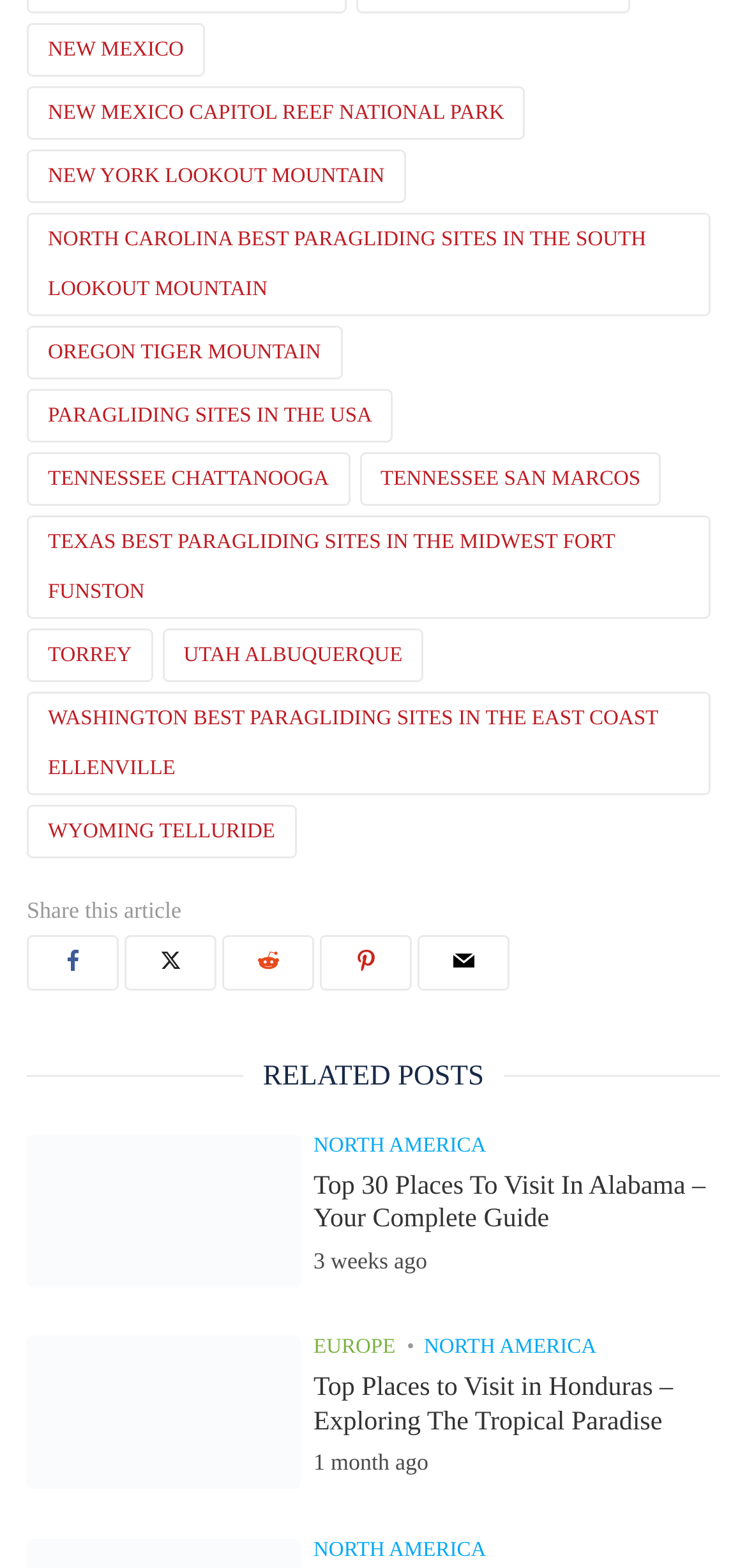Bounding box coordinates are specified in the format (top-left x, top-left y, bottom-right x, bottom-right y). All values are floating point numbers bounded between 0 and 1. Please provide the bounding box coordinate of the region this sentence describes: New York Lookout Mountain

[0.036, 0.095, 0.543, 0.13]